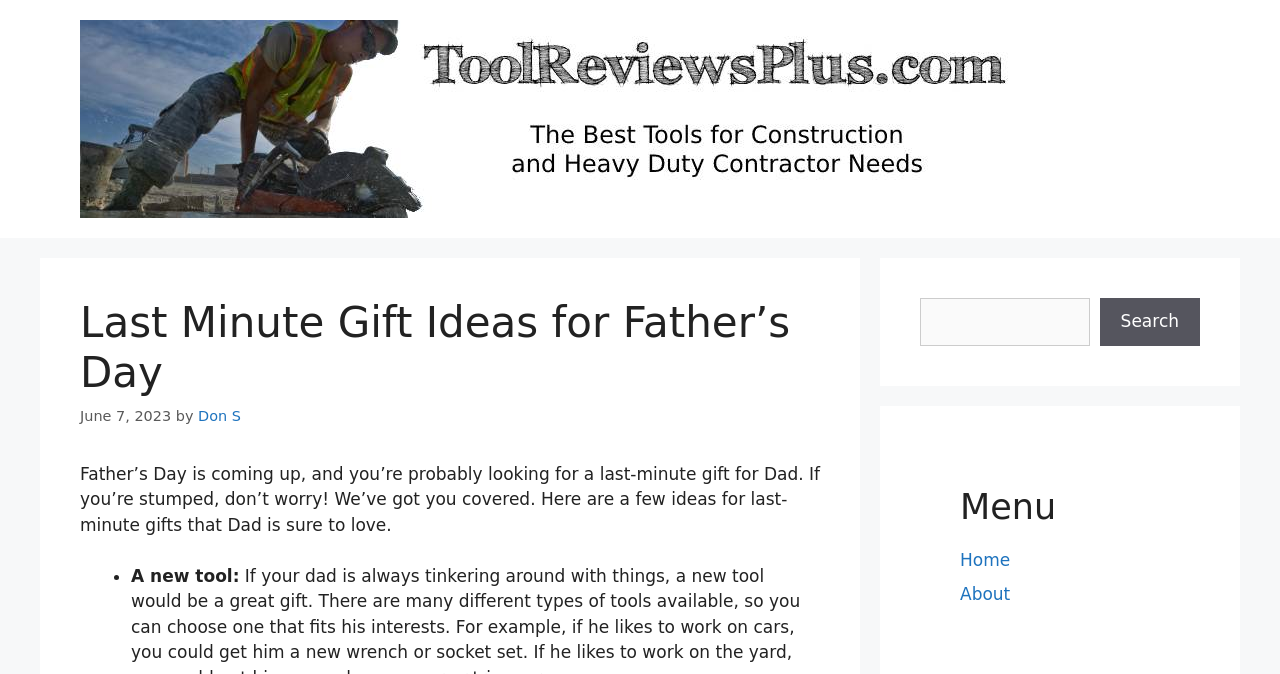Offer a thorough description of the webpage.

The webpage is about last-minute gift ideas for Father's Day, specifically focusing on tools. At the top, there is a banner with the site's name, followed by a link and an image with the text "Best Tool Reviews for Saws and Construction Tools". Below this, there is a header section with the title "Last Minute Gift Ideas for Father’s Day" and a timestamp "June 7, 2023" along with the author's name "Don S".

The main content of the page starts with a paragraph of text that introduces the idea of finding a last-minute gift for Father's Day. This is followed by a list of ideas, with the first item being "A new tool:". The list is denoted by a bullet point marker.

On the right side of the page, there is a complementary section that contains a search bar with a search button and a menu section with links to "Home" and "About" pages. The search bar is located above the menu section.